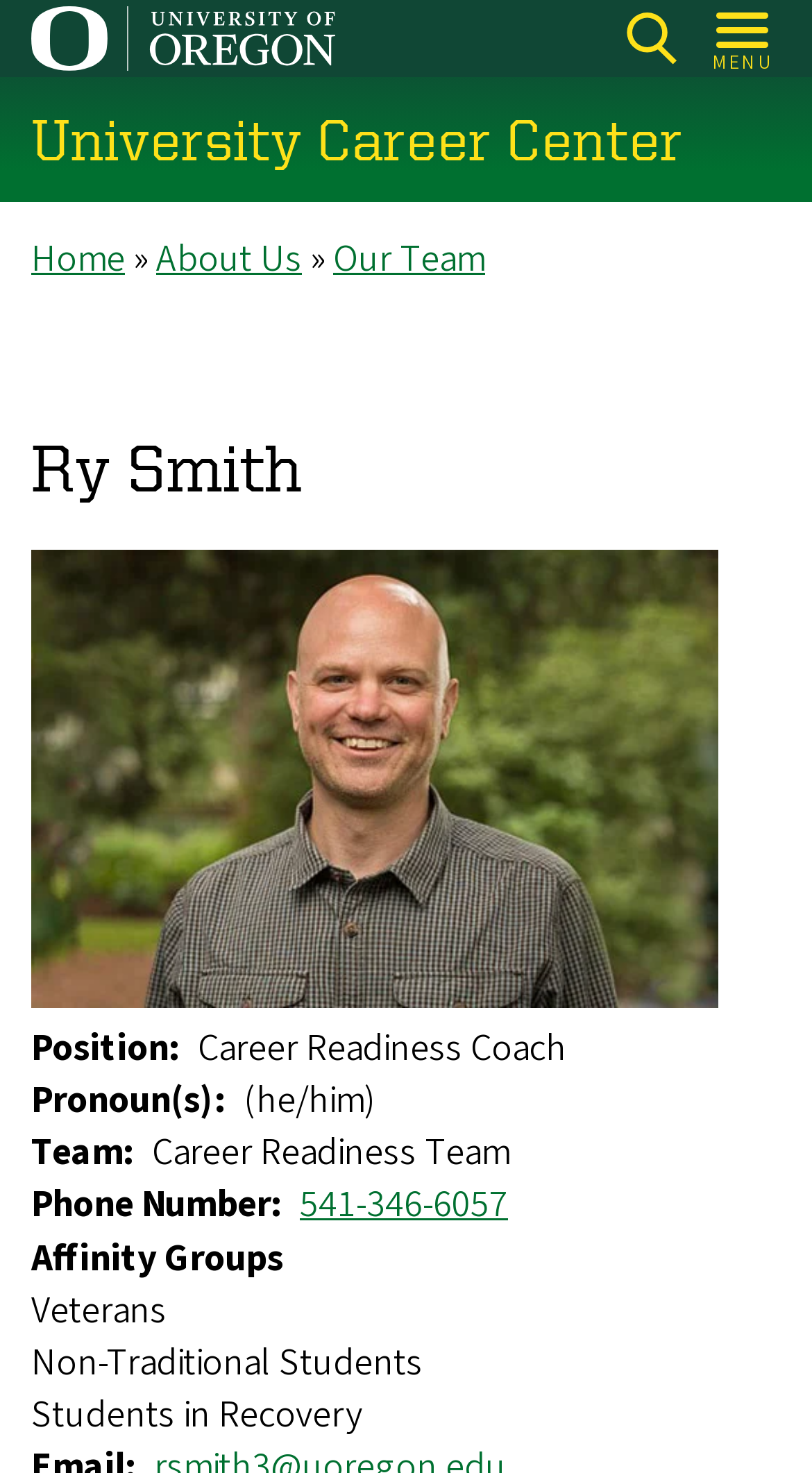Please identify the bounding box coordinates of the element I need to click to follow this instruction: "search something".

[0.769, 0.008, 0.833, 0.044]